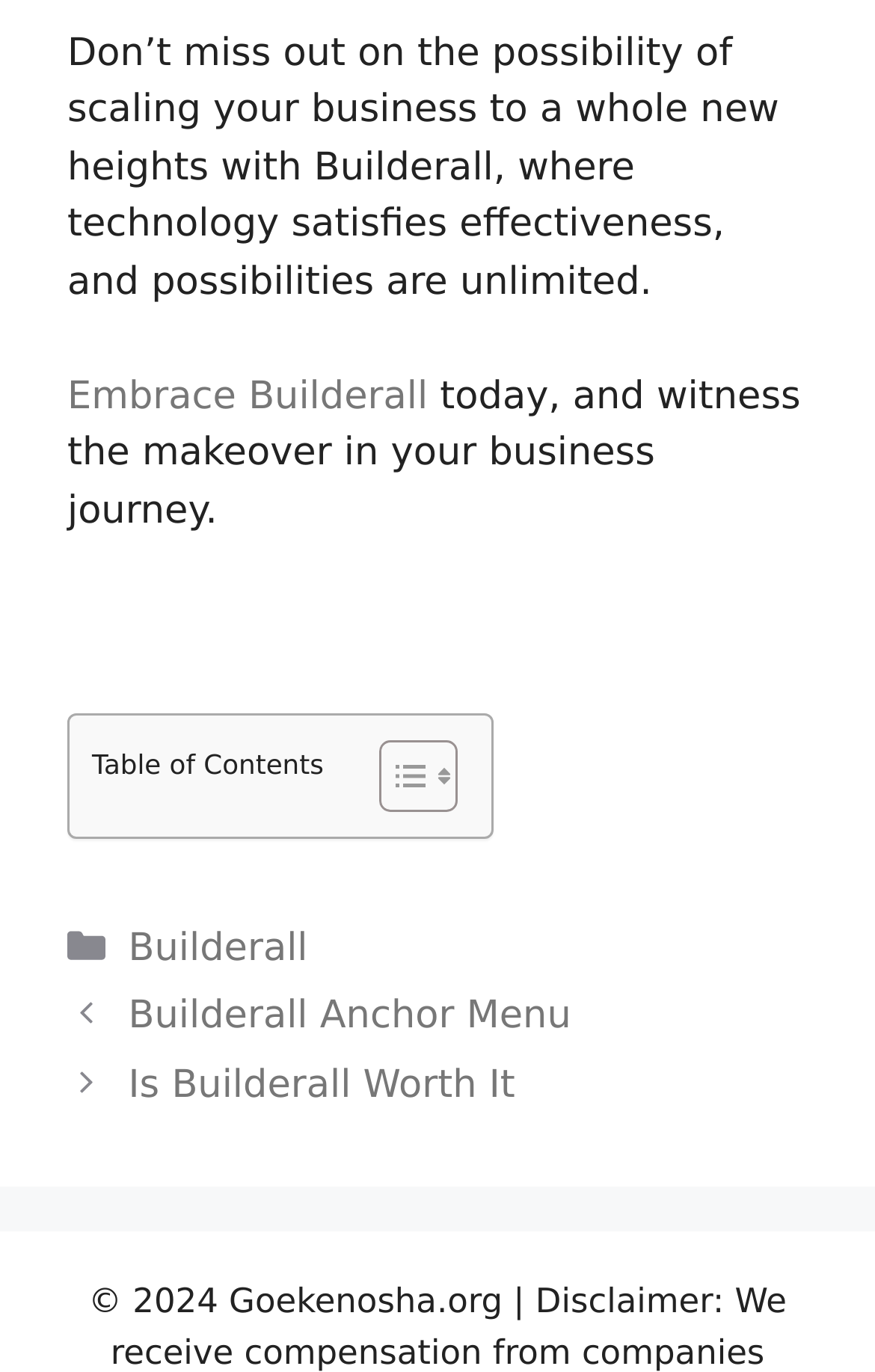Determine the bounding box coordinates for the UI element matching this description: "Diehard GameFAN".

None